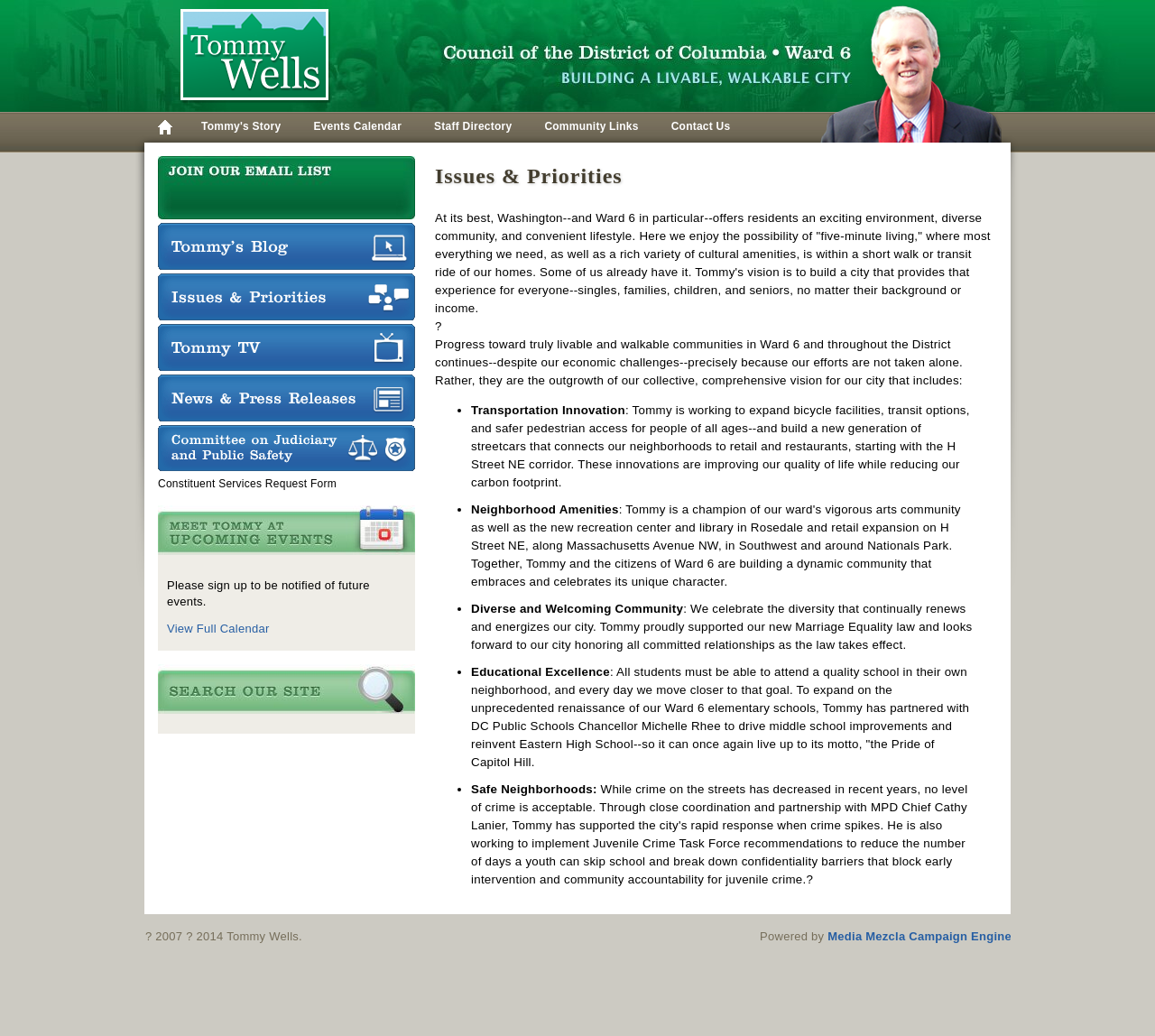Please determine the bounding box coordinates of the element to click in order to execute the following instruction: "Read Tommy's Story". The coordinates should be four float numbers between 0 and 1, specified as [left, top, right, bottom].

[0.16, 0.108, 0.257, 0.138]